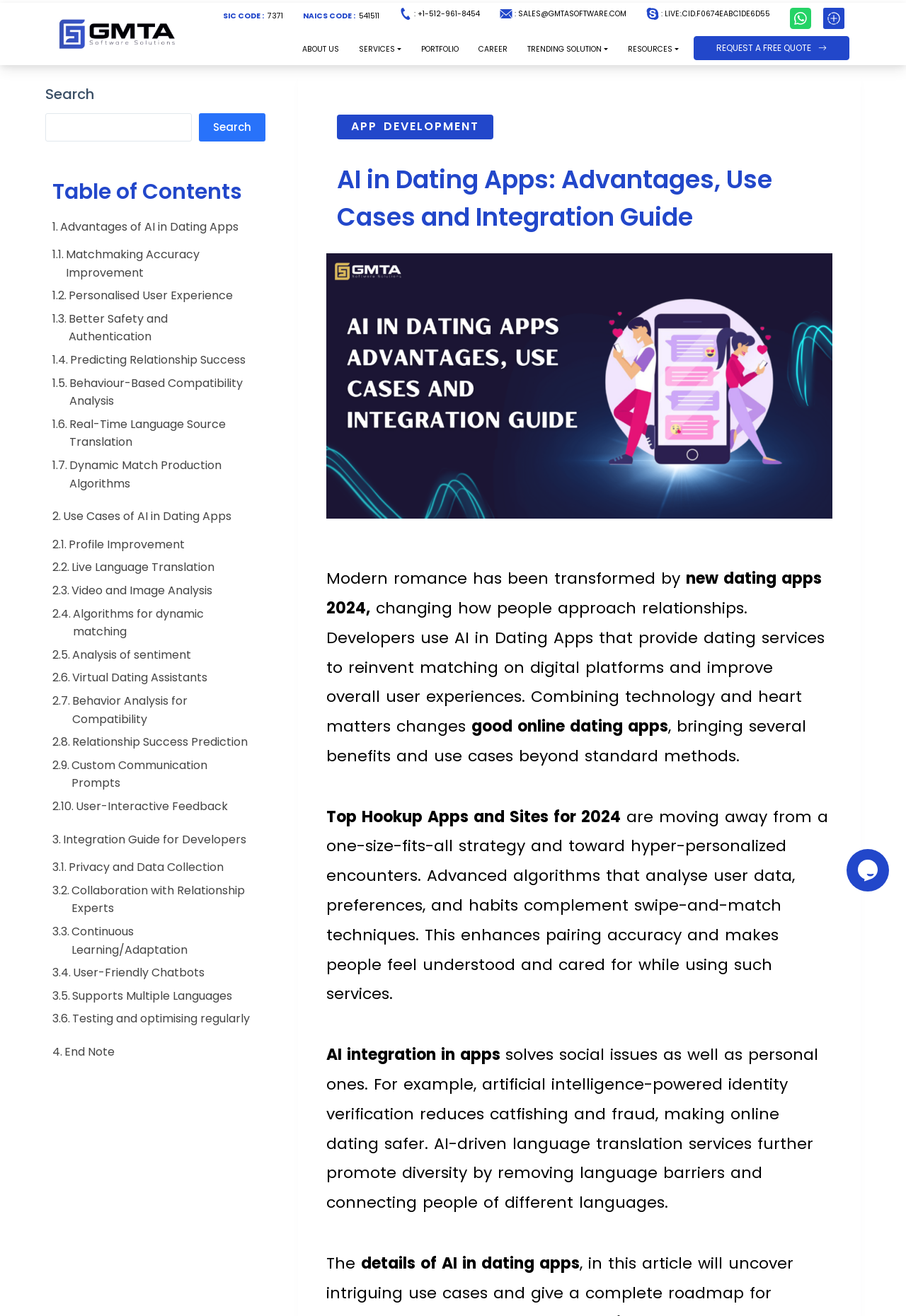Please determine the bounding box coordinates of the element to click in order to execute the following instruction: "Click the 'TRENDING SOLUTION' button". The coordinates should be four float numbers between 0 and 1, specified as [left, top, right, bottom].

[0.577, 0.033, 0.676, 0.042]